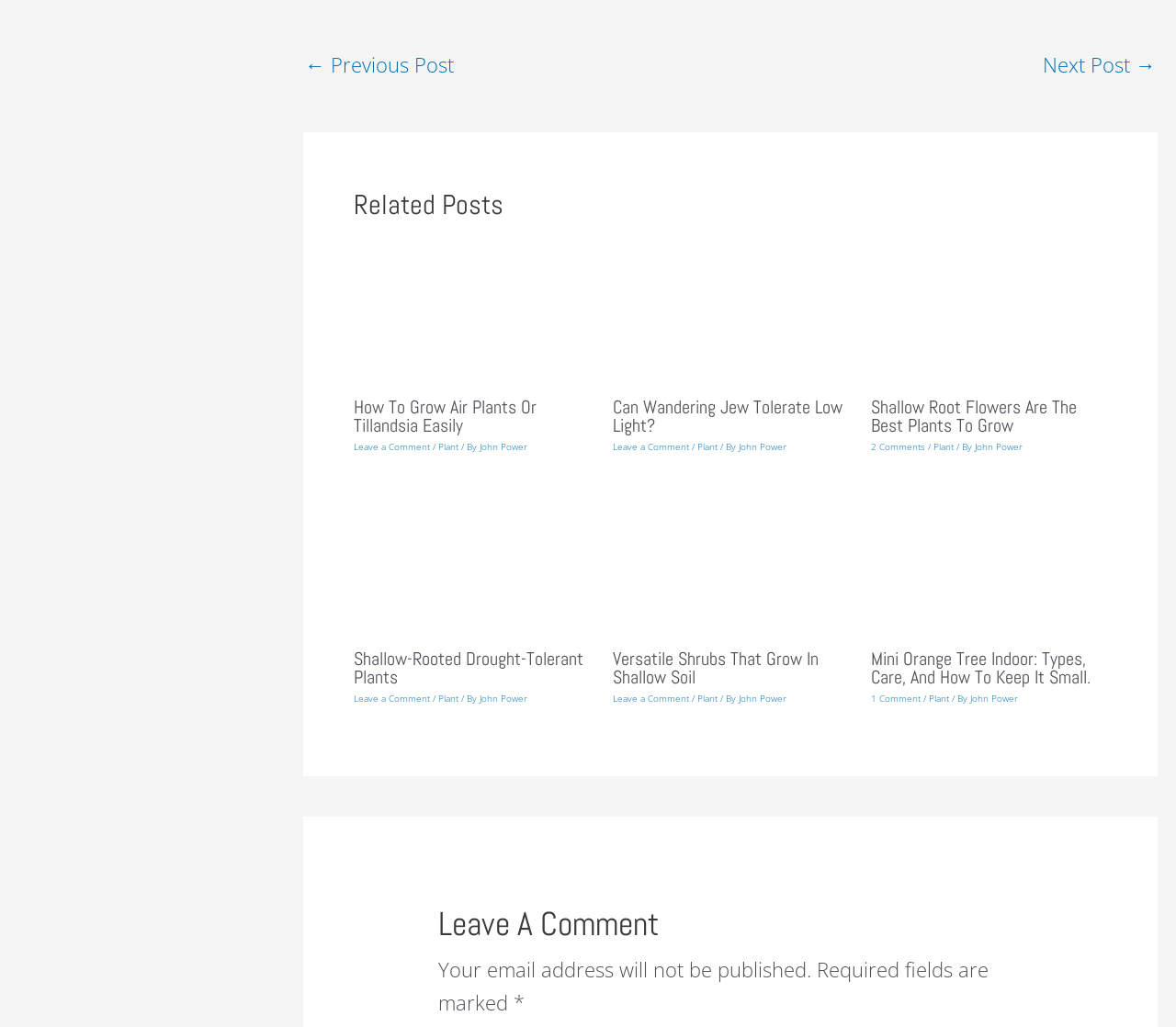Please identify the bounding box coordinates of the element's region that needs to be clicked to fulfill the following instruction: "Visit the course registration page". The bounding box coordinates should consist of four float numbers between 0 and 1, i.e., [left, top, right, bottom].

None